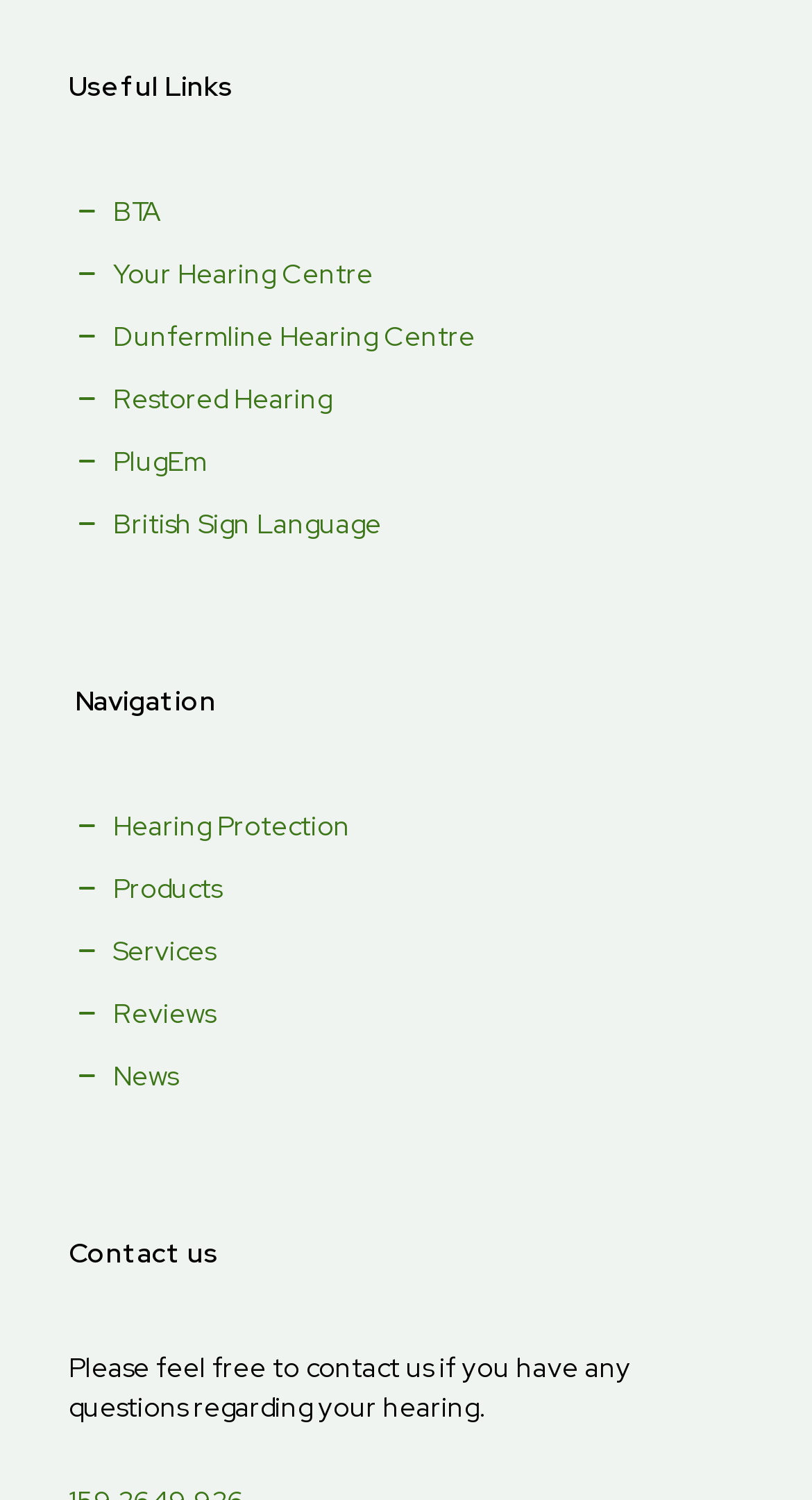Pinpoint the bounding box coordinates of the clickable element to carry out the following instruction: "Navigate to Your Hearing Centre."

[0.085, 0.171, 0.459, 0.194]